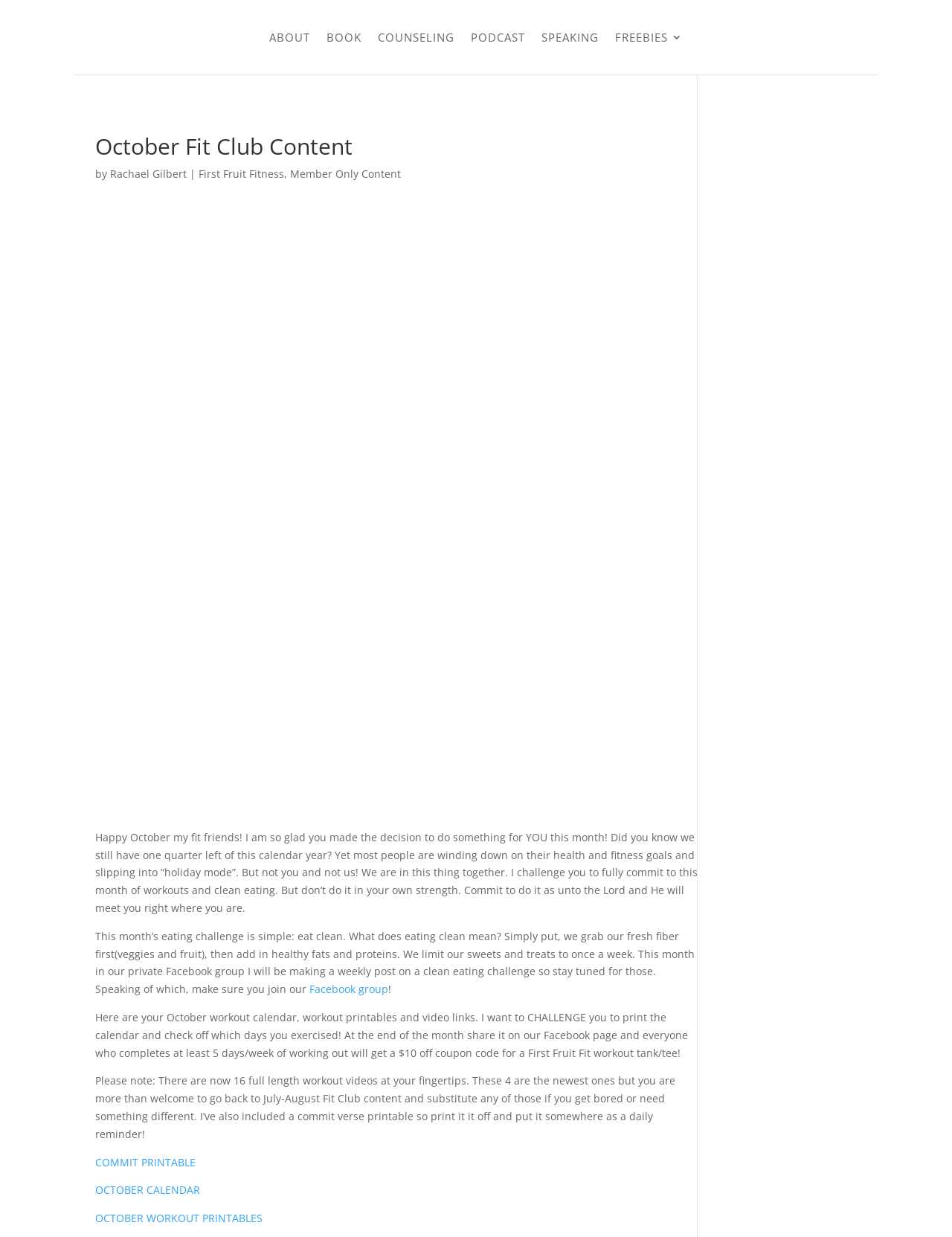Extract the primary headline from the webpage and present its text.

October Fit Club Content